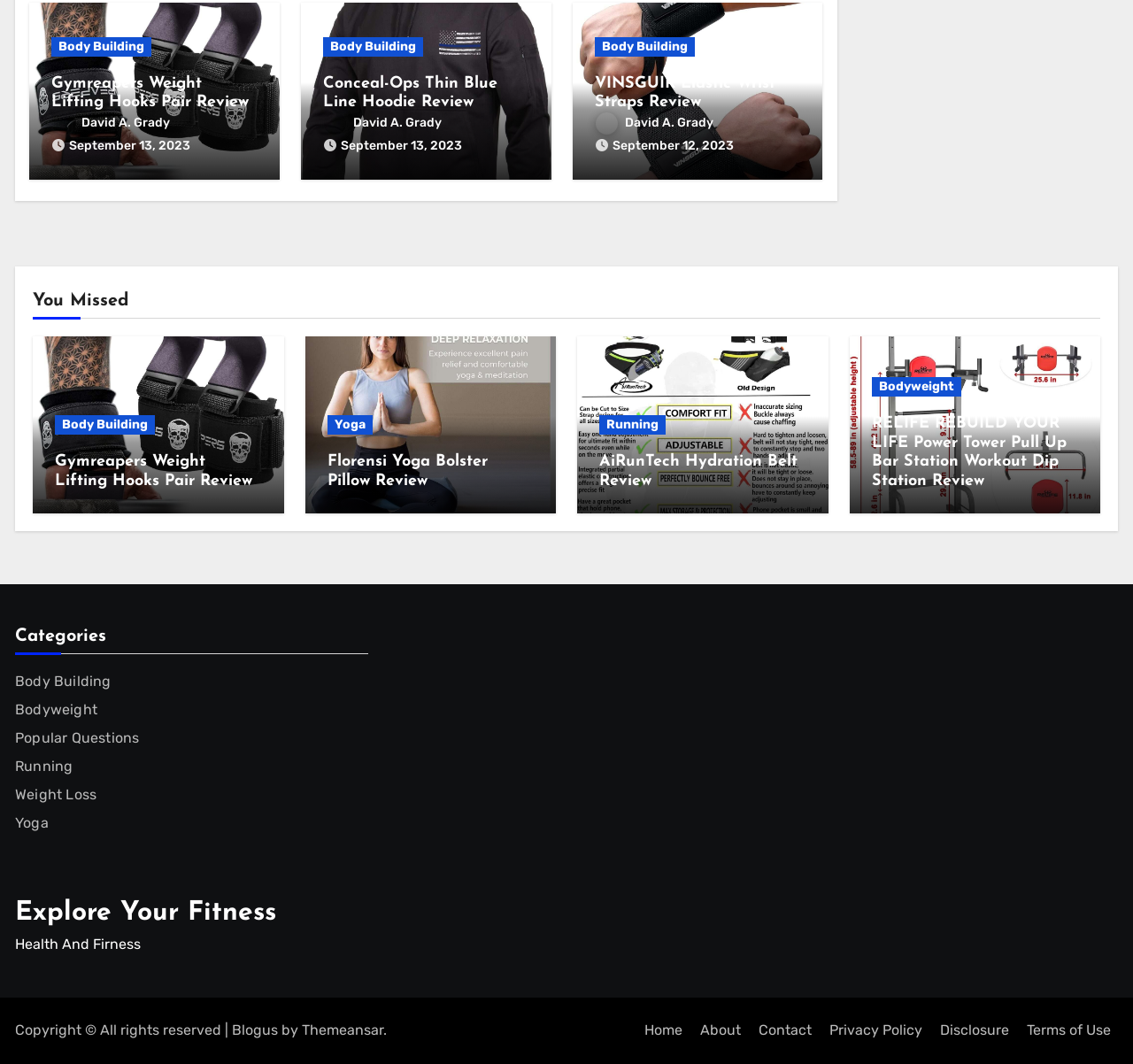Identify the bounding box coordinates for the element you need to click to achieve the following task: "Click on 'Body Building' category". Provide the bounding box coordinates as four float numbers between 0 and 1, in the form [left, top, right, bottom].

[0.013, 0.632, 0.098, 0.648]